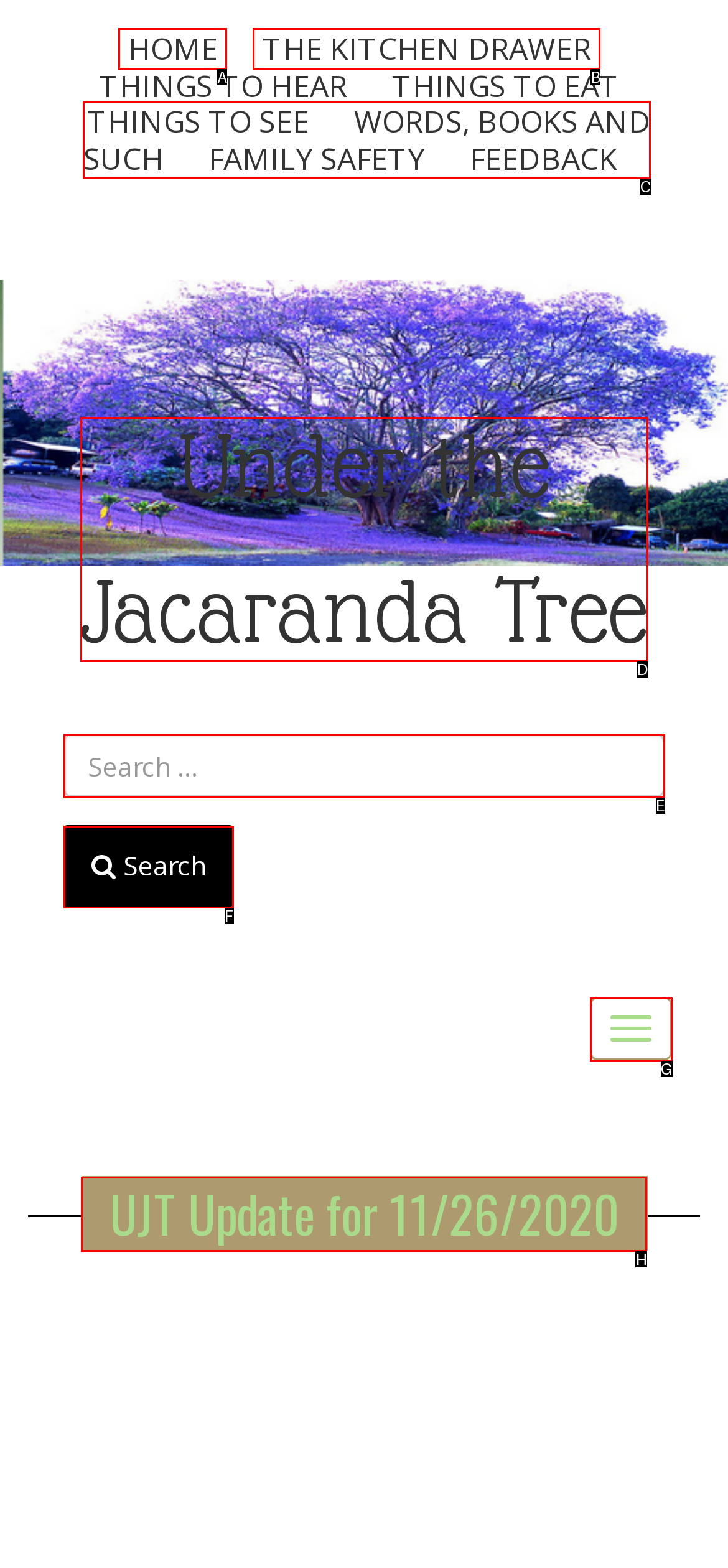Based on the description: Words, Books and Such, select the HTML element that best fits. Reply with the letter of the correct choice from the options given.

C